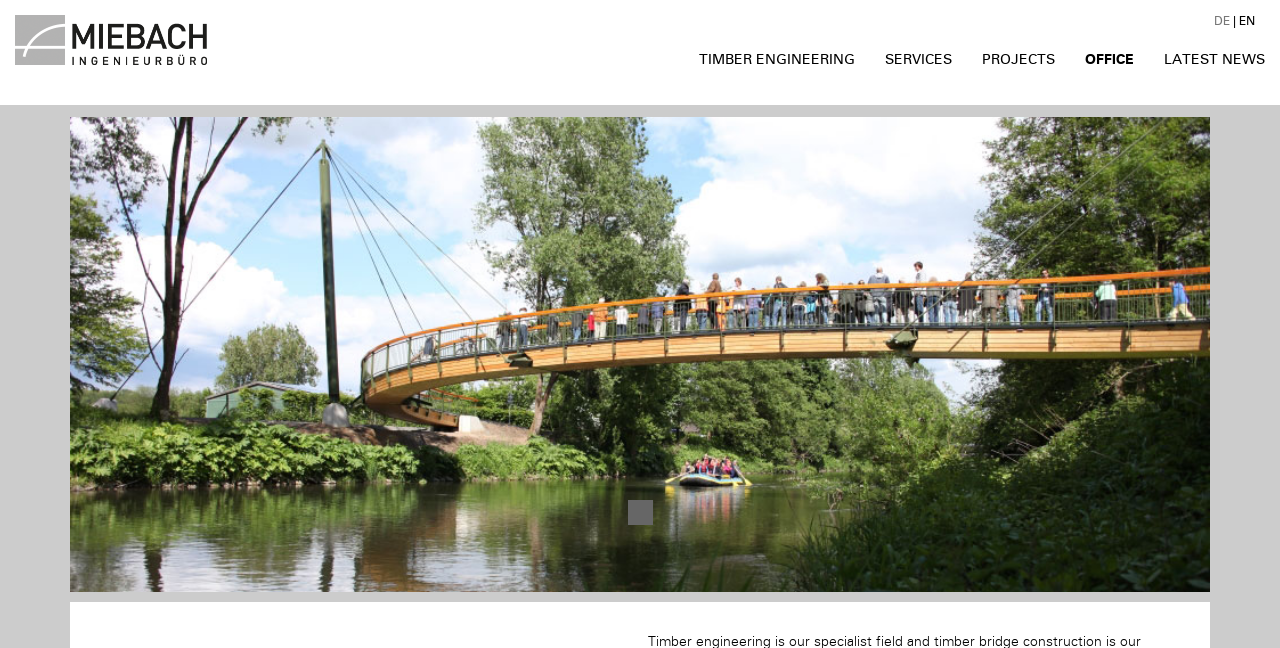Provide a brief response in the form of a single word or phrase:
How many main navigation links are there?

5